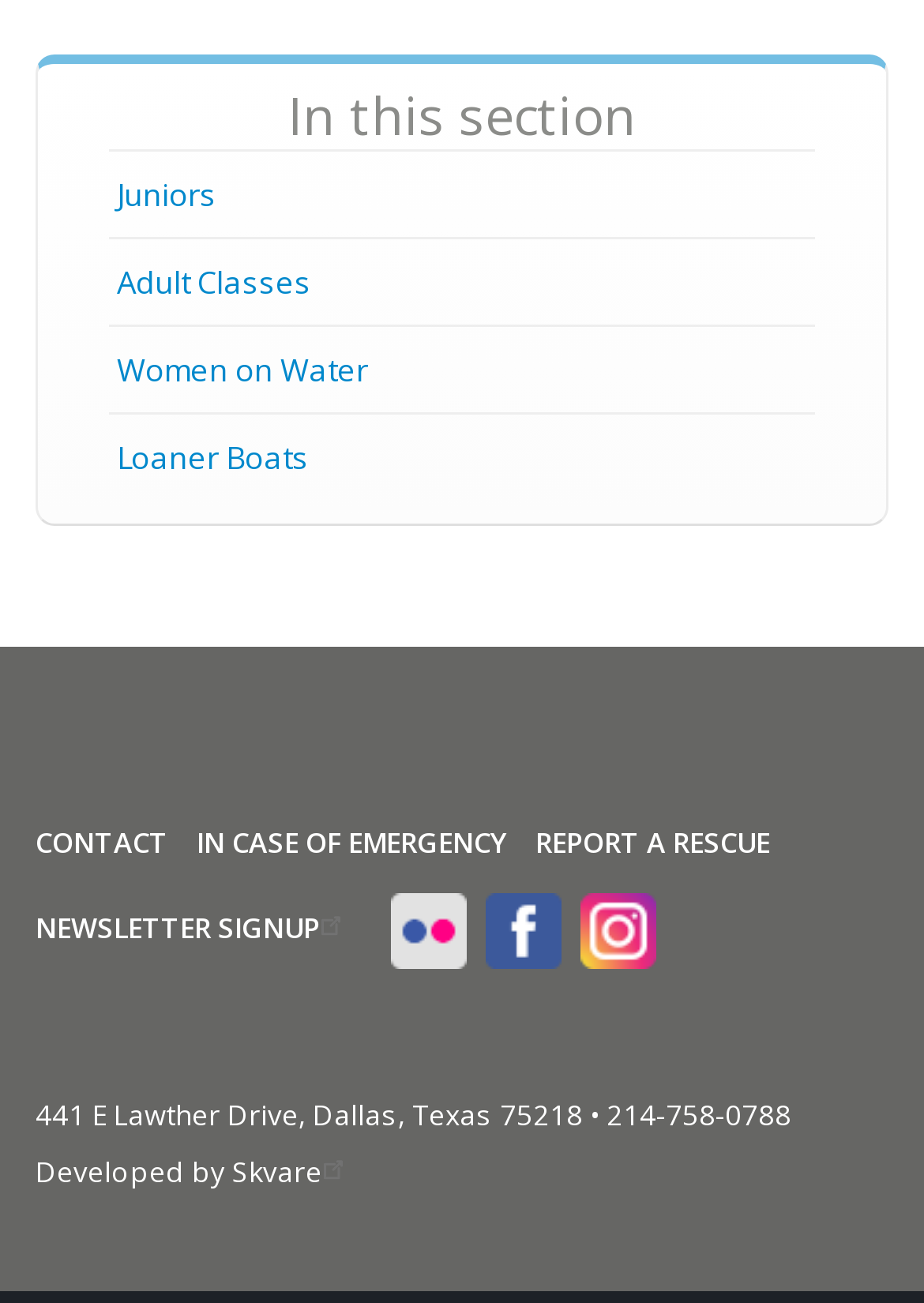How many links are there in the sidebar navigation?
Based on the image, provide a one-word or brief-phrase response.

4